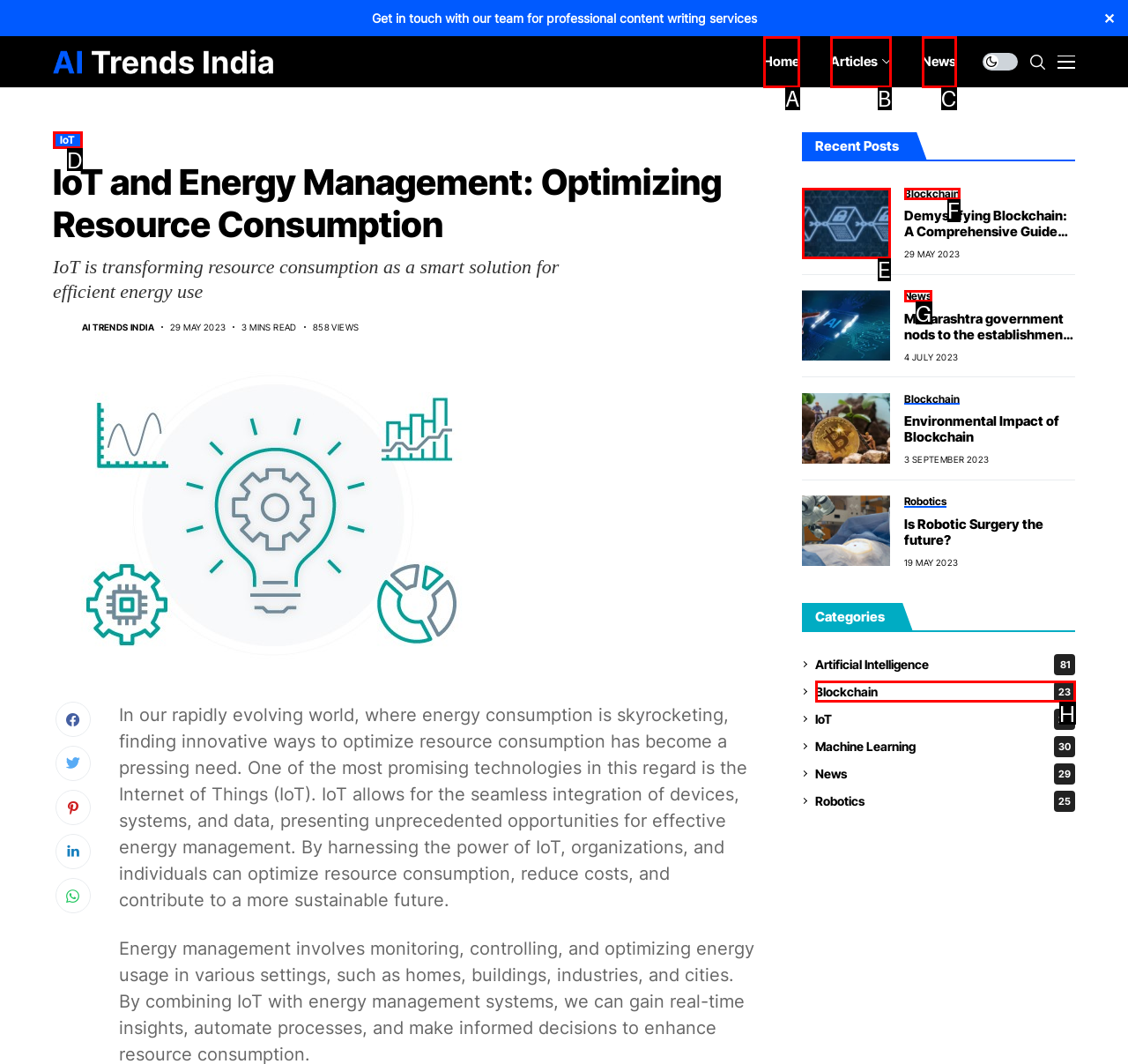Identify the HTML element to click to execute this task: Learn more about IoT and energy management Respond with the letter corresponding to the proper option.

D